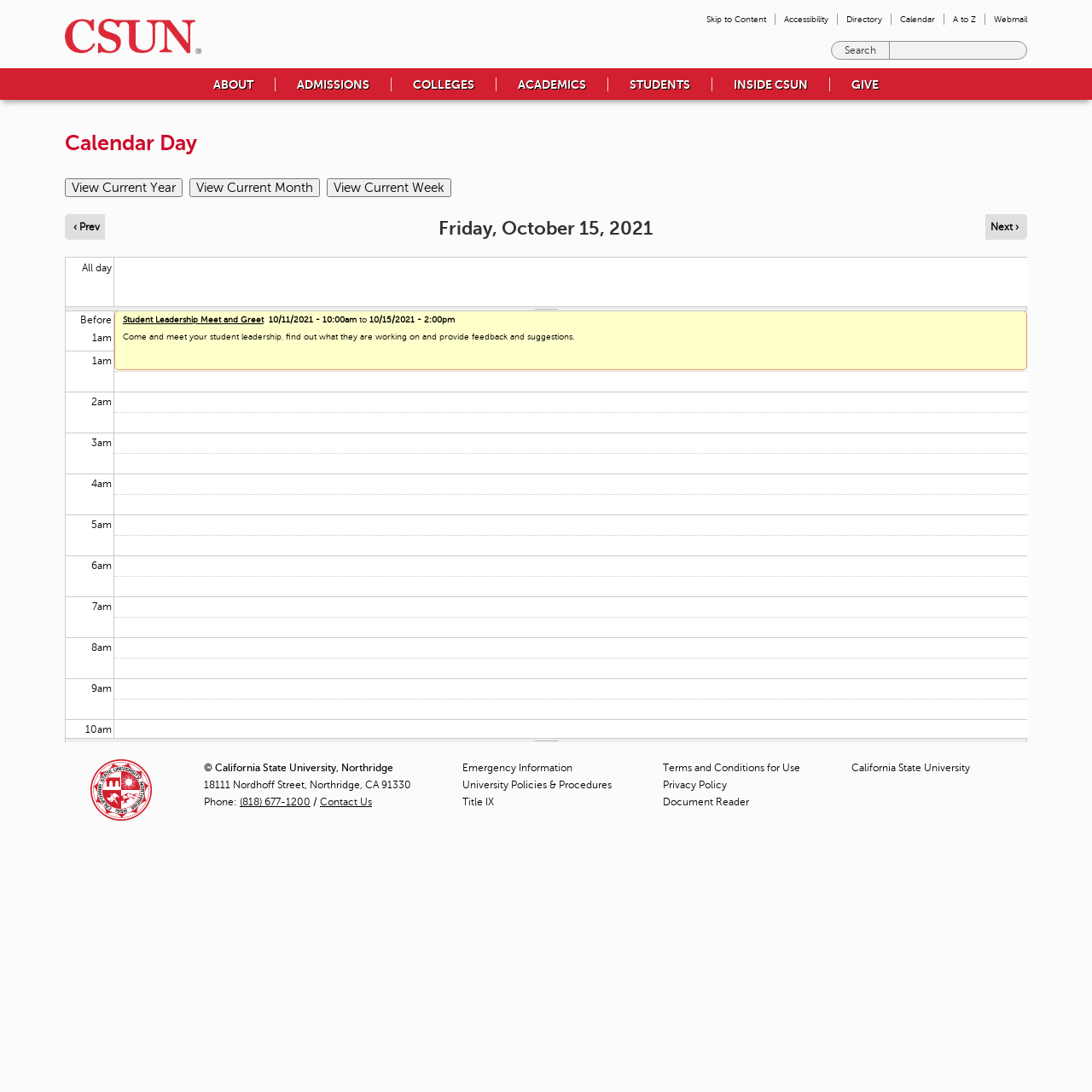Find the bounding box coordinates for the HTML element specified by: "Terms and Conditions for Use".

[0.607, 0.698, 0.733, 0.709]